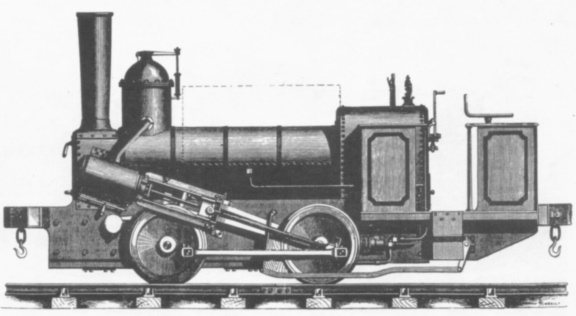Provide a thorough and detailed response to the question by examining the image: 
What is the shape of the locomotive's boiler?

The caption specifically describes the locomotive's boiler as 'cylindrical', which suggests that it has a cylindrical shape.